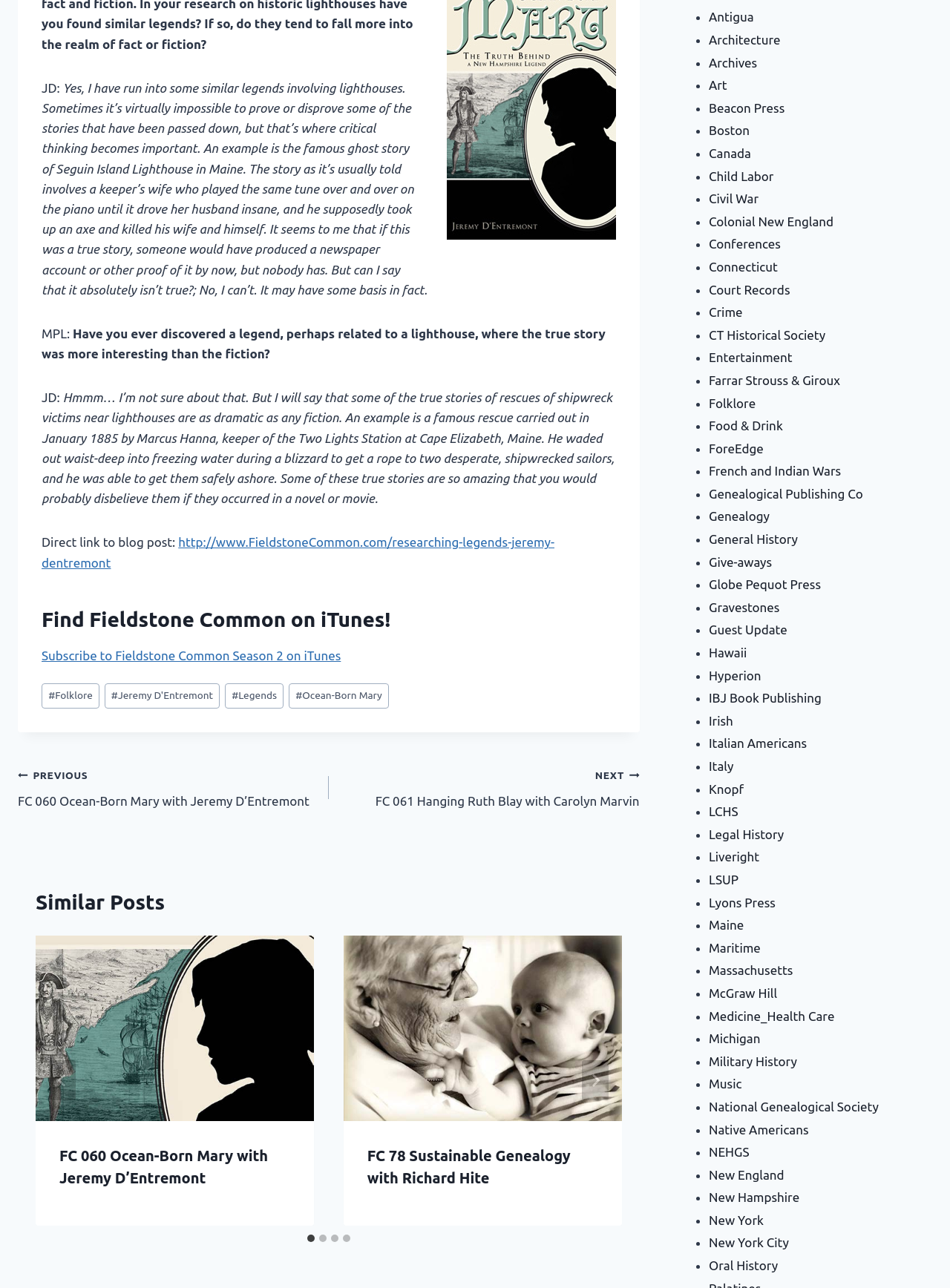What is the topic of the blog post?
Please use the image to deliver a detailed and complete answer.

Based on the content of the blog post, it appears to be discussing legends and folklore, specifically the story of Seguin Island Lighthouse in Maine and the importance of critical thinking in evaluating such stories.